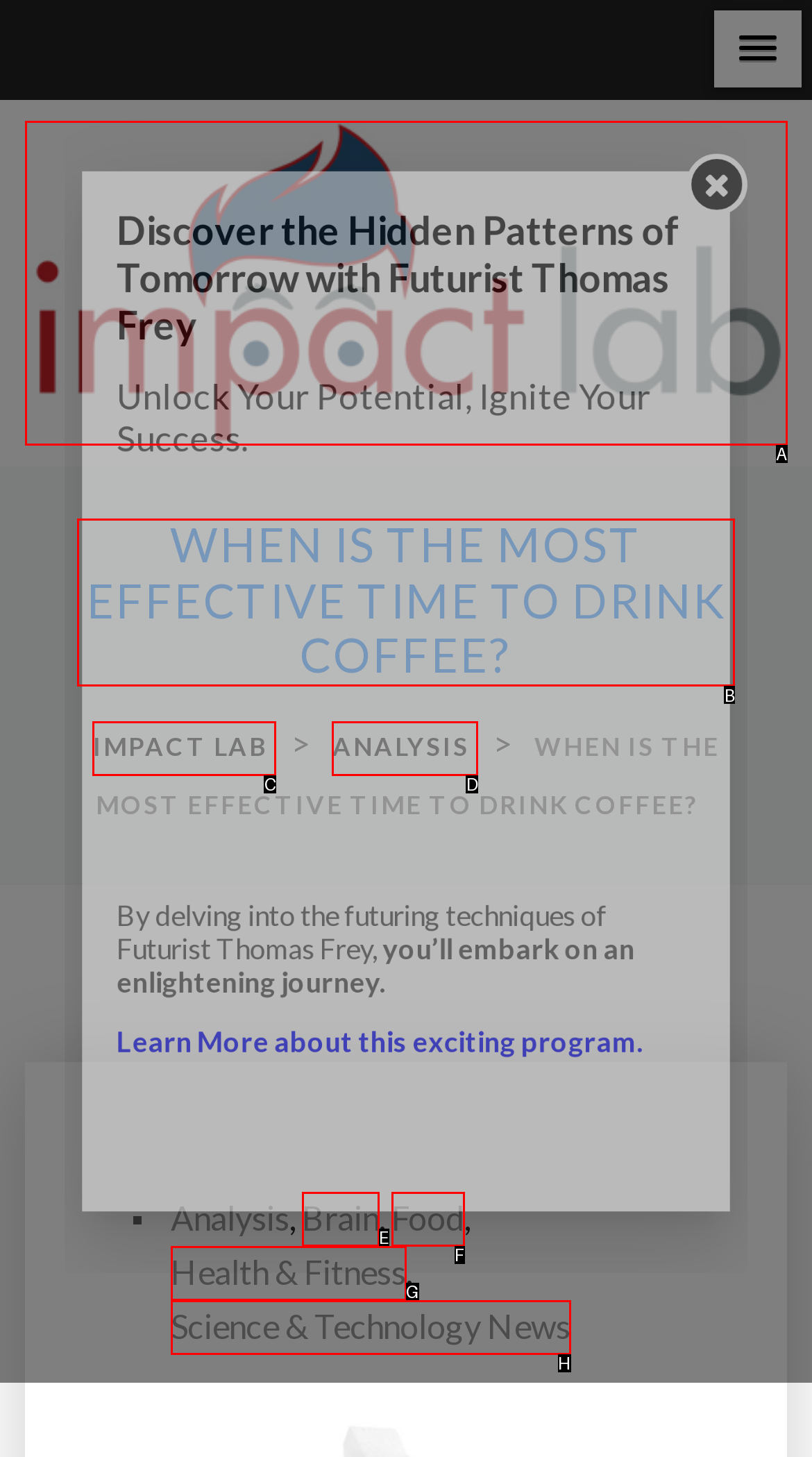For the task: Read the article title, specify the letter of the option that should be clicked. Answer with the letter only.

B